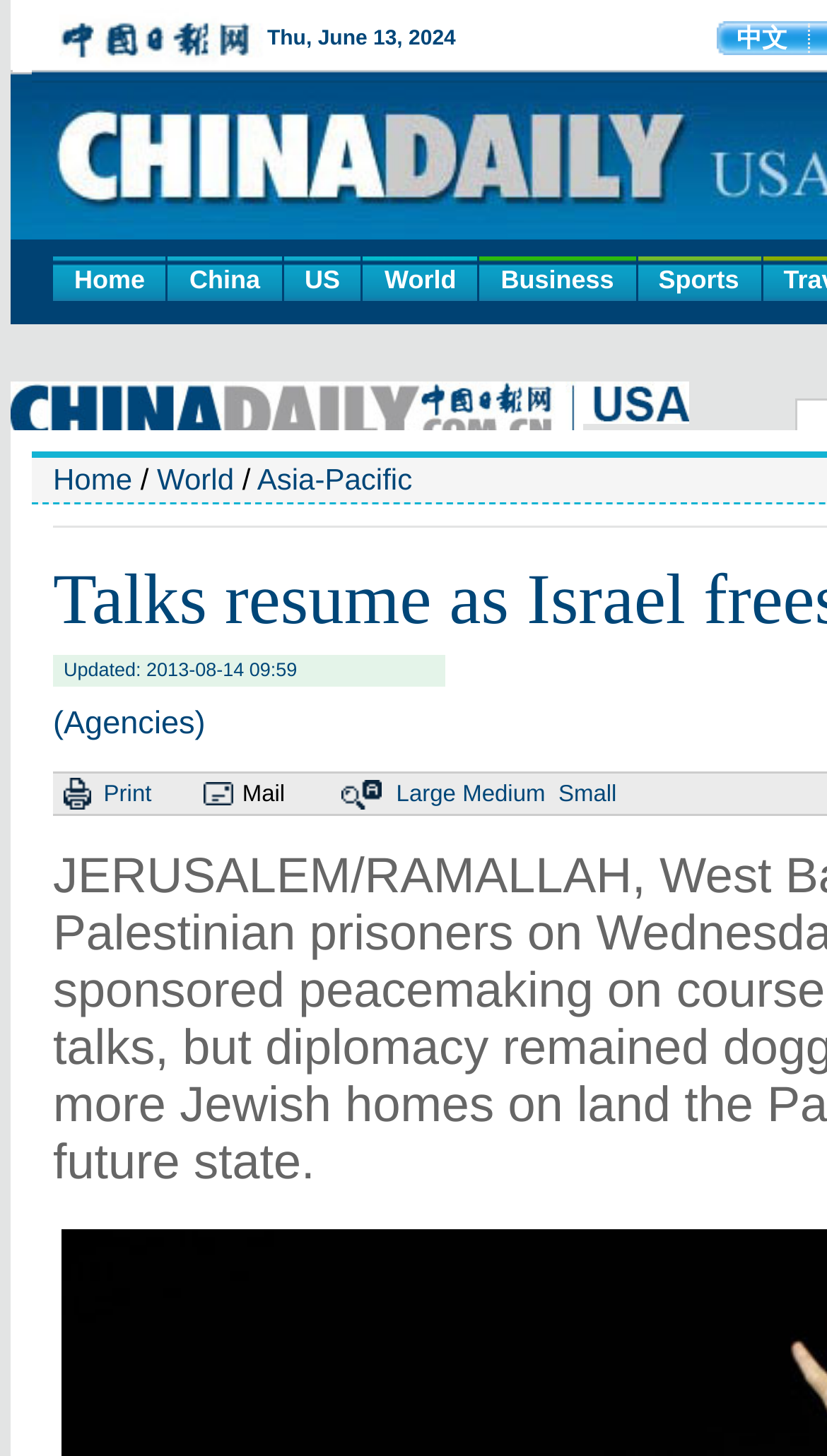Give a comprehensive overview of the webpage, including key elements.

The webpage appears to be a news article page from China Daily. At the top, there are six main navigation links: "Home", "China", "US", "World", "Business", and "Sports", which are evenly spaced and horizontally aligned. Below these links, there is a secondary navigation section with links to "Home", a separator, "World", and "Asia-Pacific".

On the left side of the page, there is a heading that displays the update time of the article, "Updated: 2013-08-14 09:59". Below this heading, there are four layout table cells containing an image, a "Print" link, an image, and a "Mail" link, respectively. These cells are aligned horizontally and are positioned below the update time heading.

The main content of the page is not explicitly described in the accessibility tree, but based on the meta description, it appears to be an article about Israel freeing 26 Palestinian prisoners to continue US-sponsored peacemaking efforts.